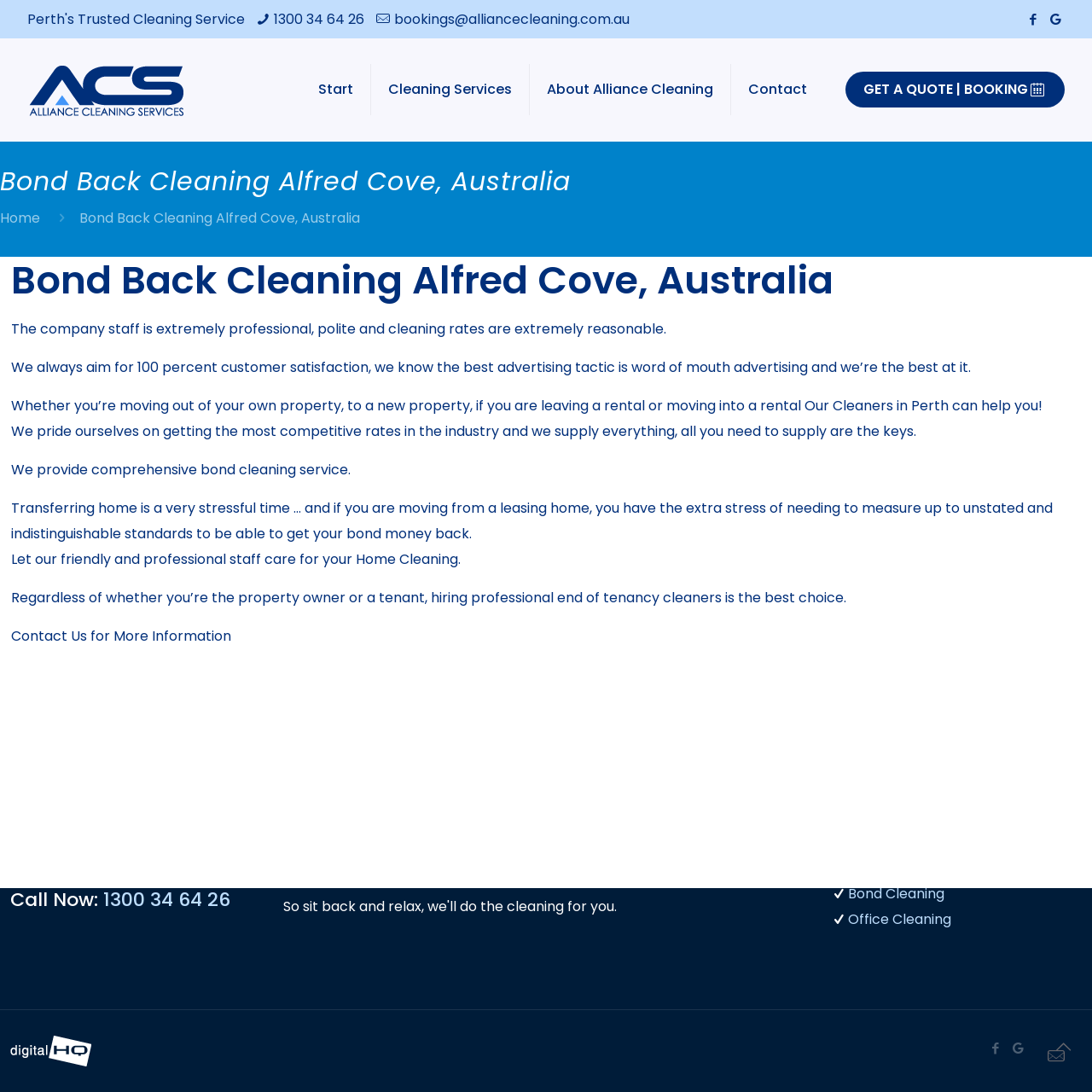Identify the bounding box coordinates of the specific part of the webpage to click to complete this instruction: "Get a quote".

[0.774, 0.066, 0.975, 0.098]